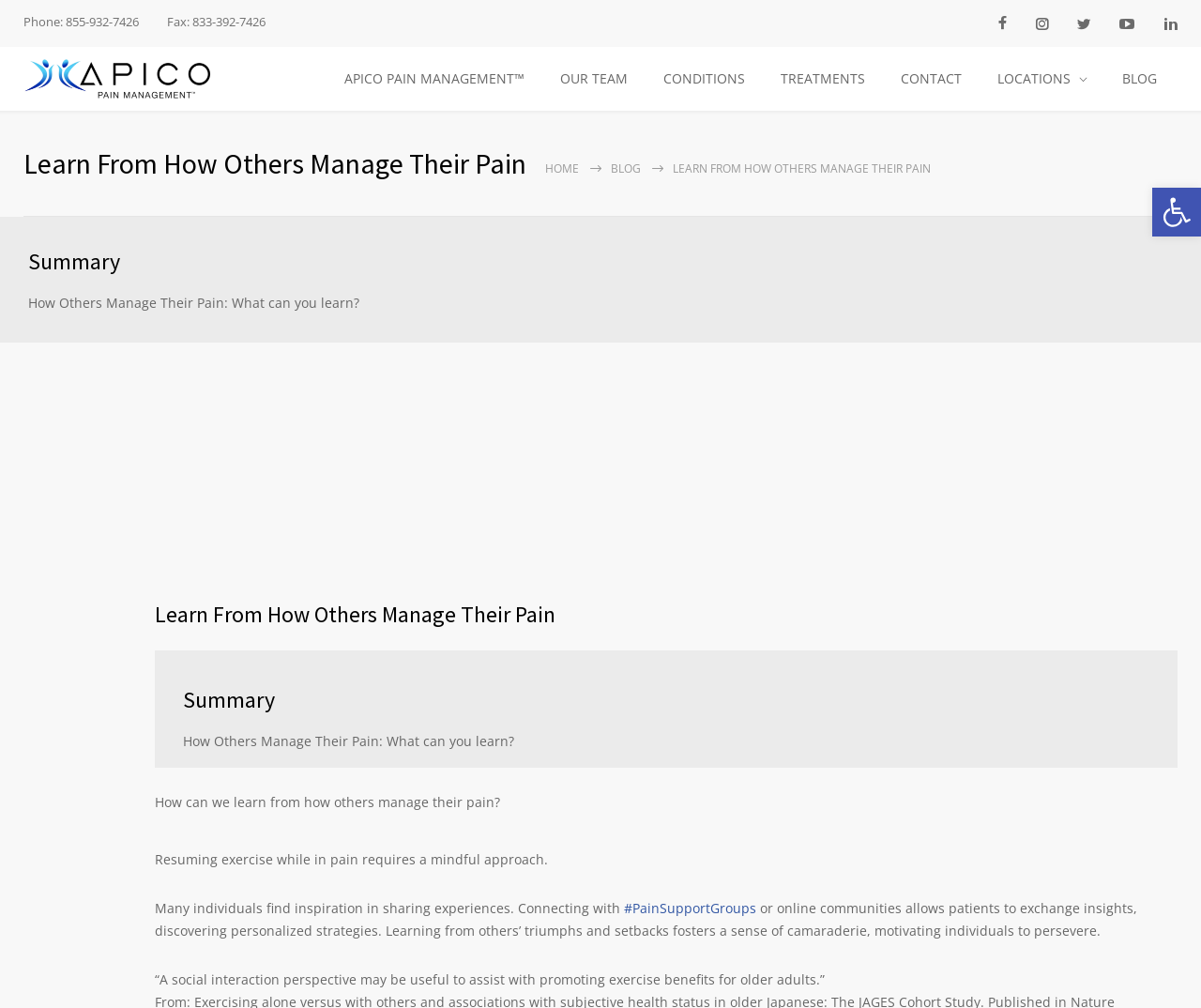What is the main topic of the webpage?
From the screenshot, supply a one-word or short-phrase answer.

Pain management